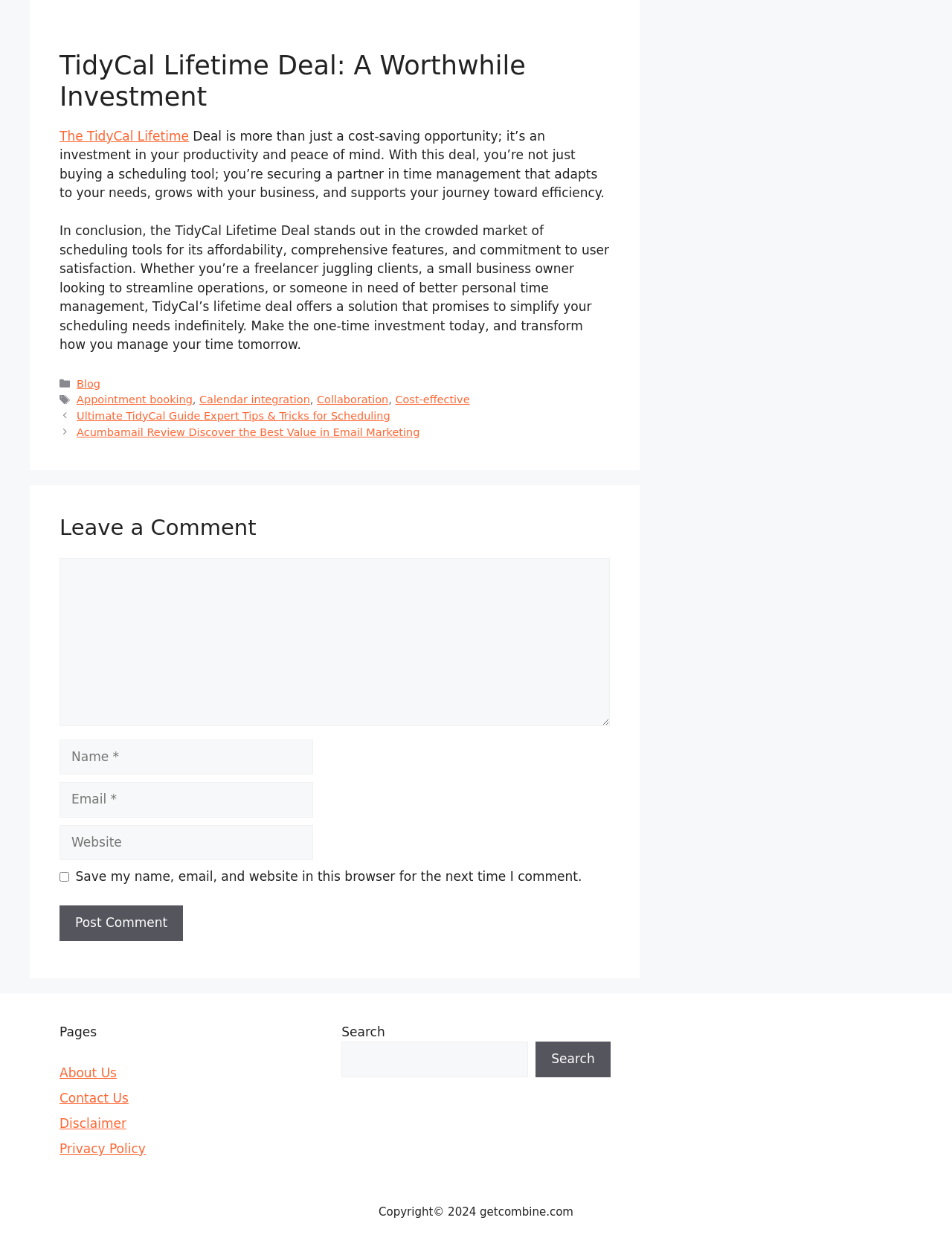Determine the bounding box coordinates for the area you should click to complete the following instruction: "Visit the 'About Us' page".

[0.062, 0.863, 0.123, 0.875]